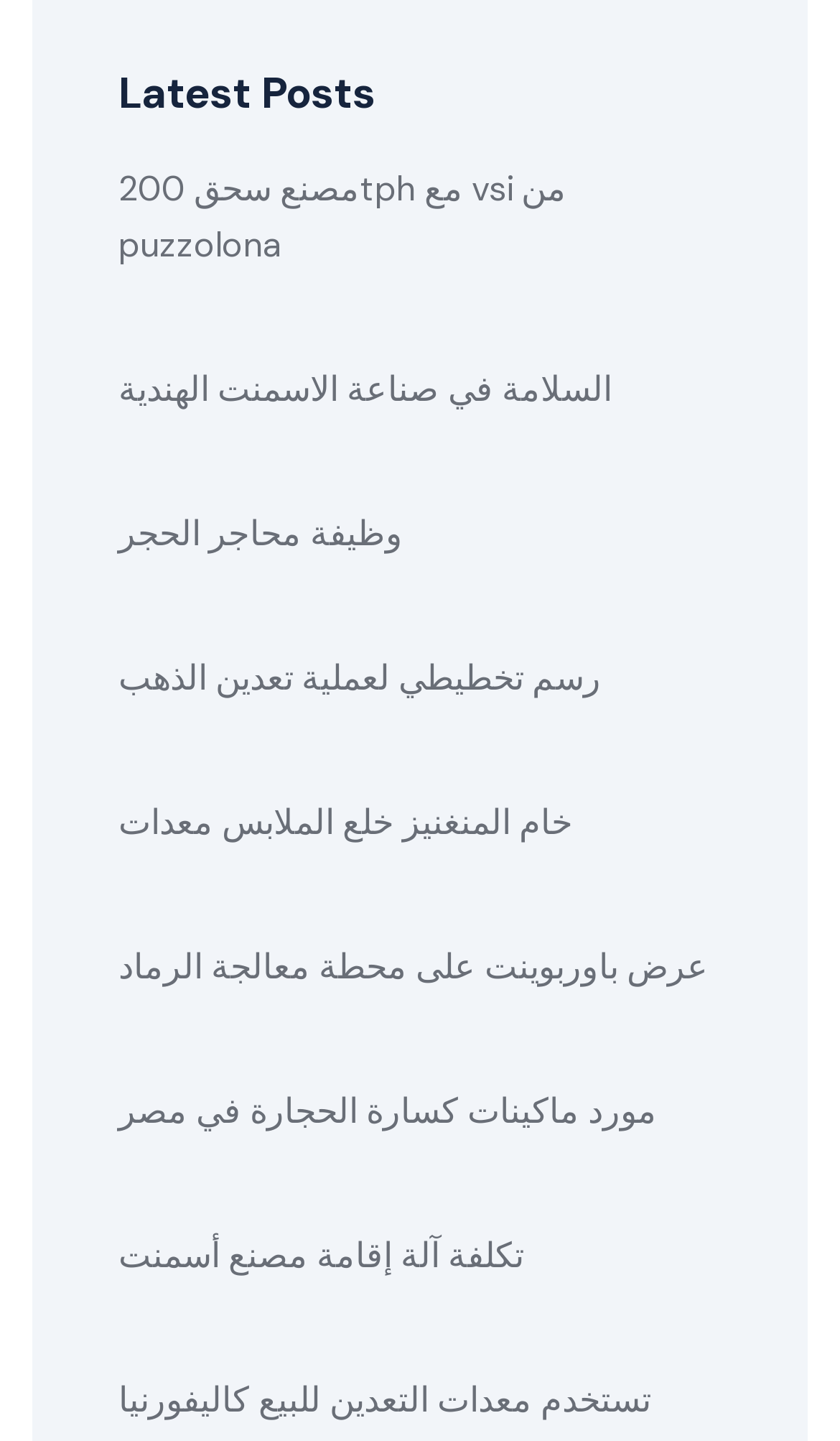Predict the bounding box of the UI element based on this description: "وظيفة محاجر الحجر".

[0.141, 0.351, 0.479, 0.39]